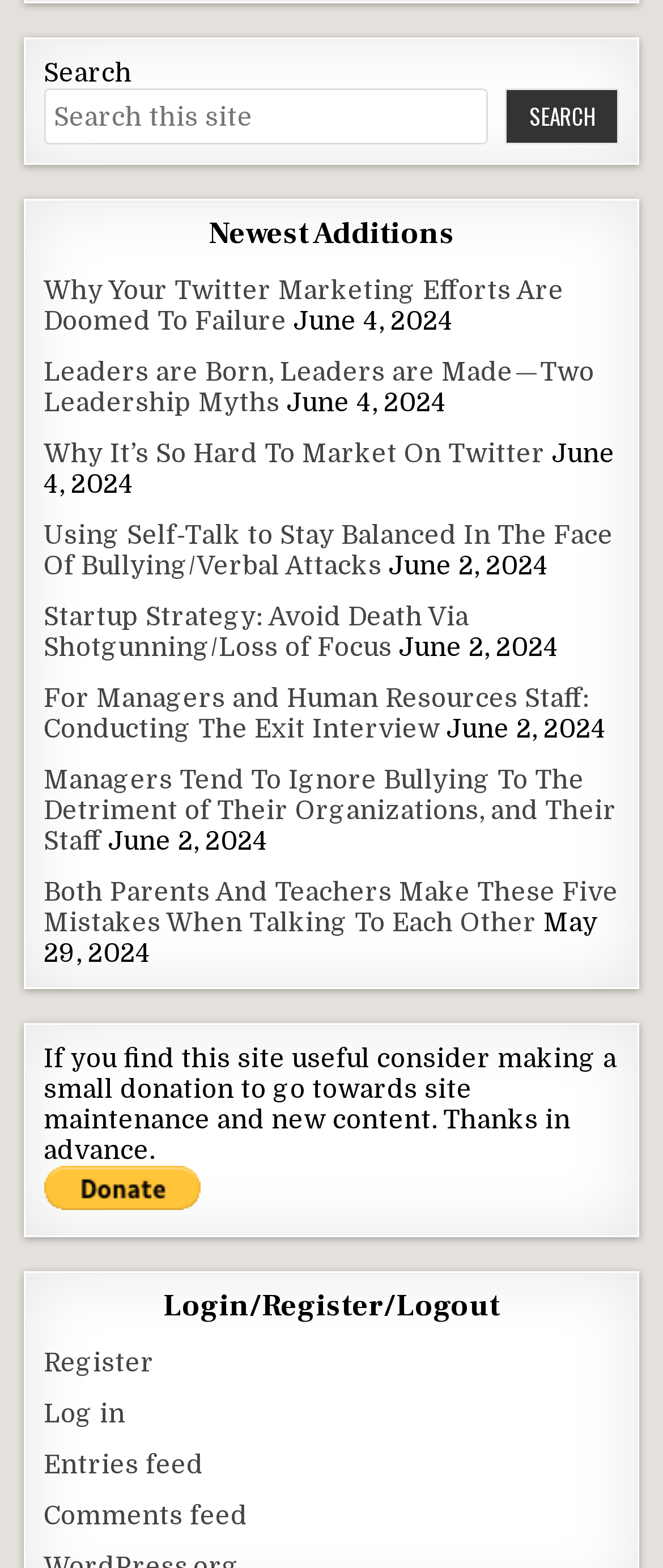Using the webpage screenshot and the element description Register, determine the bounding box coordinates. Specify the coordinates in the format (top-left x, top-left y, bottom-right x, bottom-right y) with values ranging from 0 to 1.

[0.066, 0.86, 0.233, 0.879]